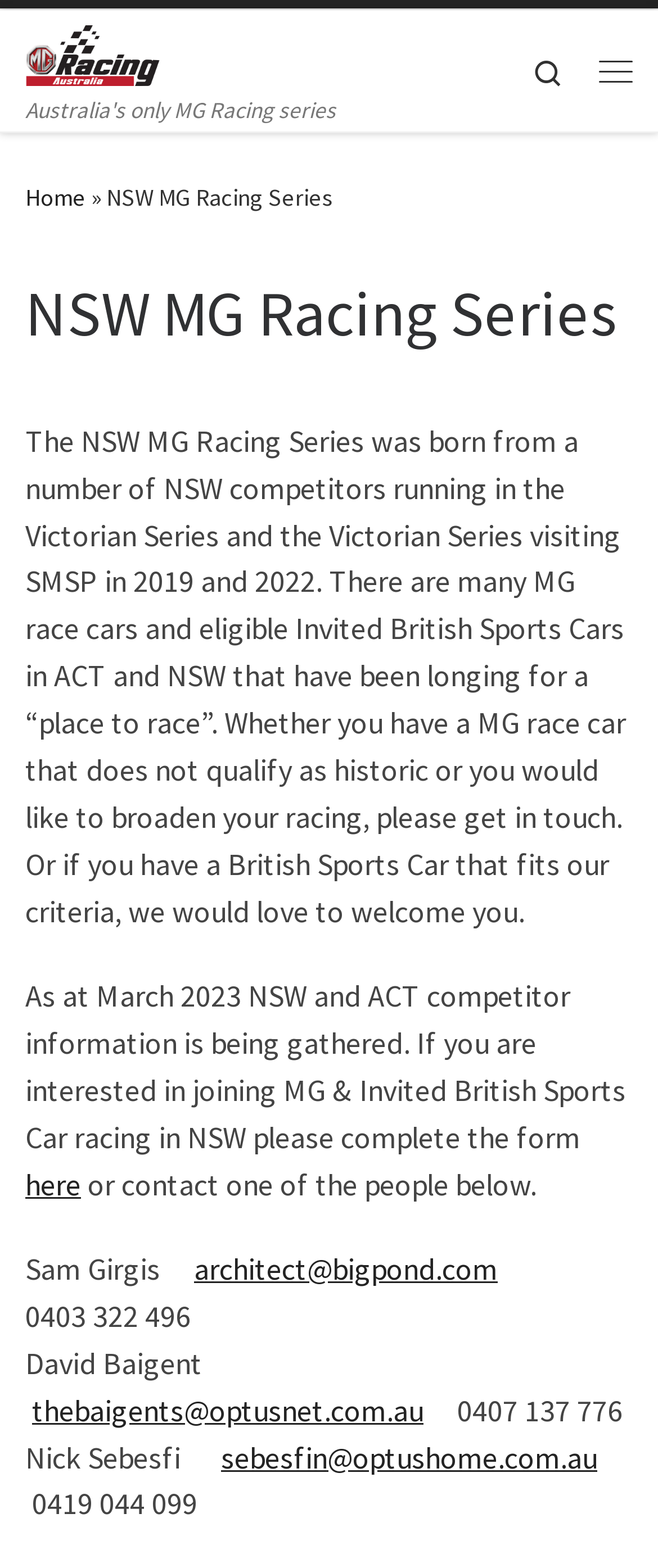Reply to the question with a brief word or phrase: How many contact persons are mentioned on the webpage?

3